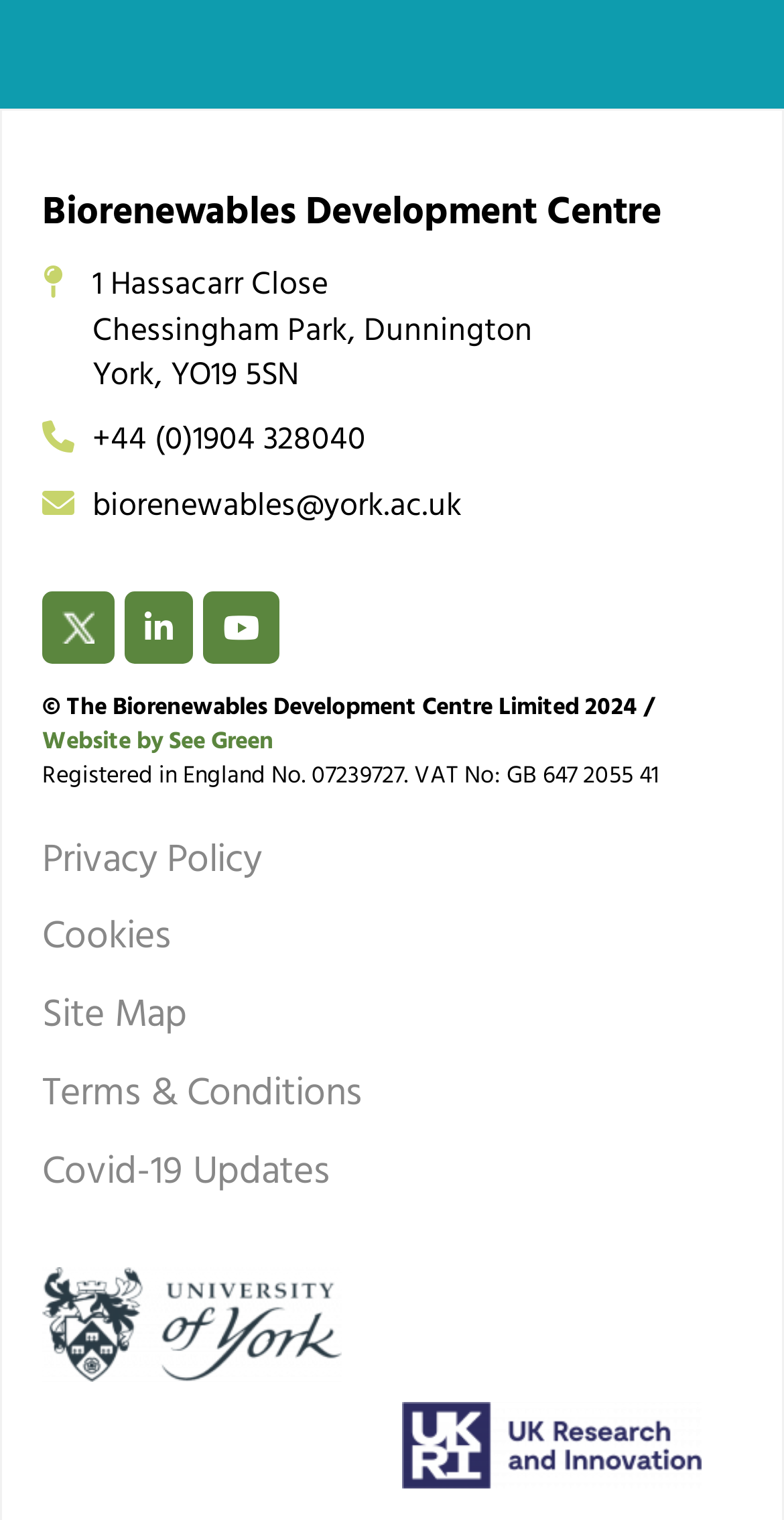Point out the bounding box coordinates of the section to click in order to follow this instruction: "View OBD2 LINKS".

None